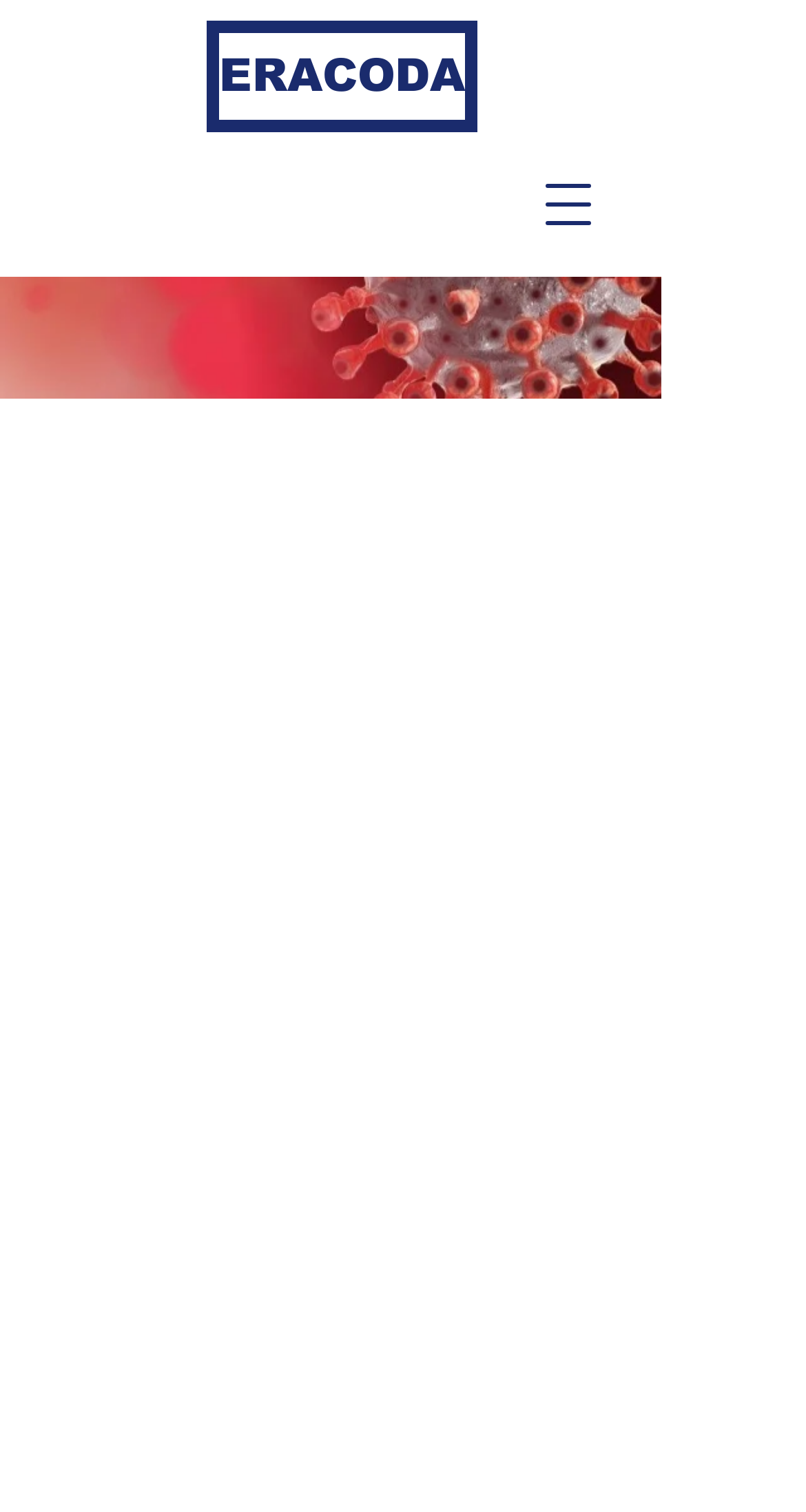Show the bounding box coordinates for the HTML element as described: "ERACODA".

[0.256, 0.014, 0.592, 0.087]